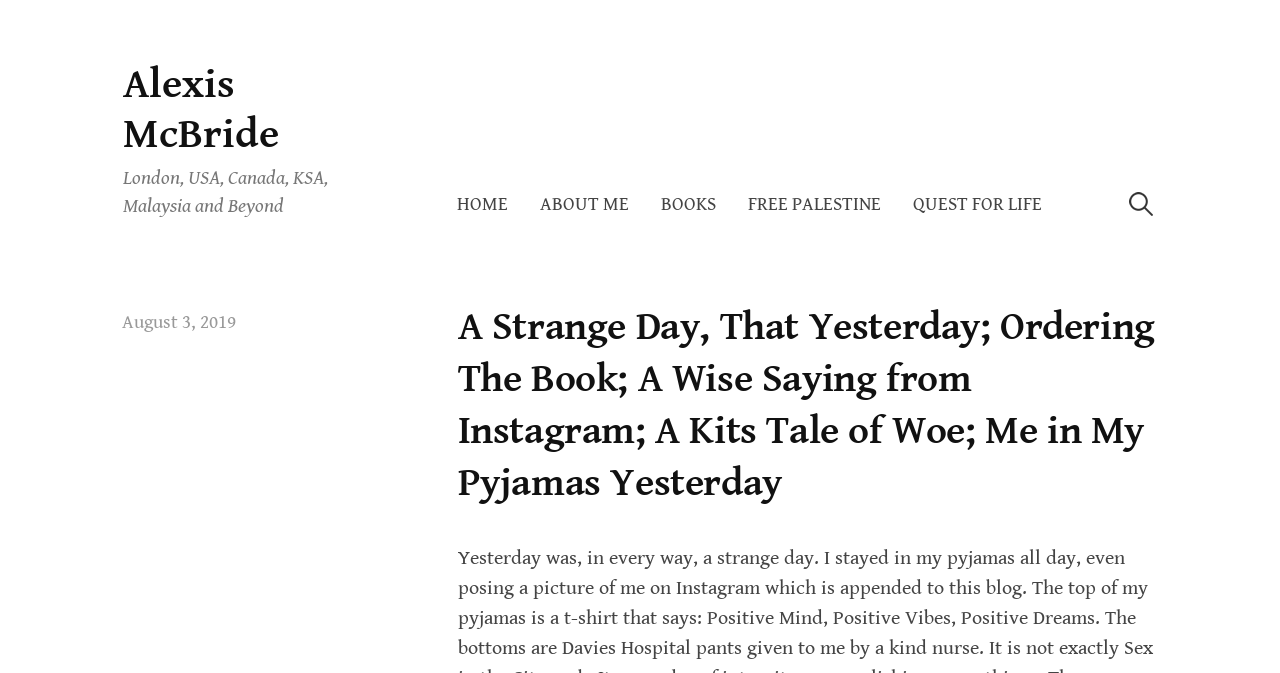Please mark the bounding box coordinates of the area that should be clicked to carry out the instruction: "search for something".

[0.878, 0.274, 0.904, 0.333]